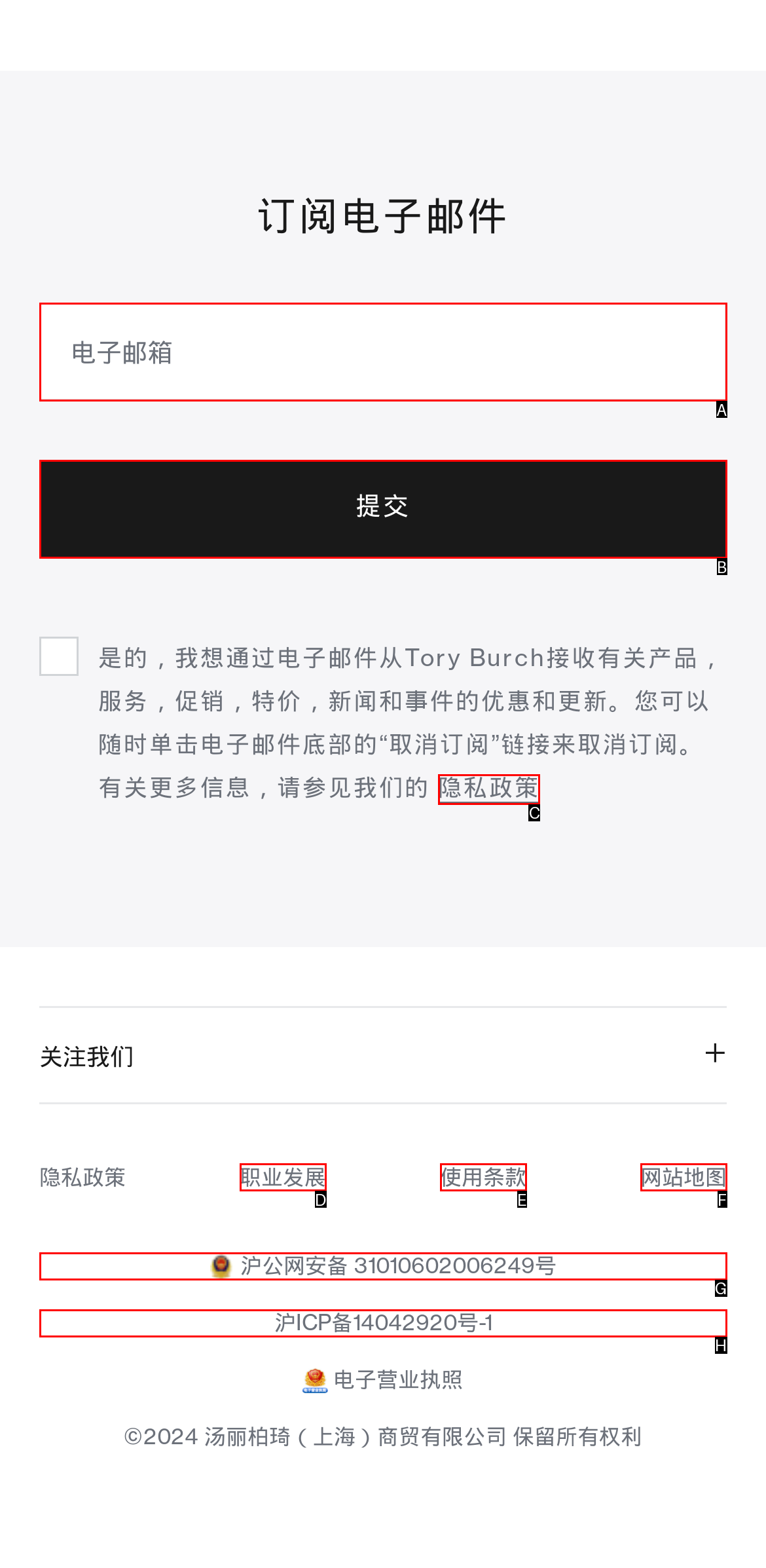Choose the HTML element to click for this instruction: Read privacy policy Answer with the letter of the correct choice from the given options.

C